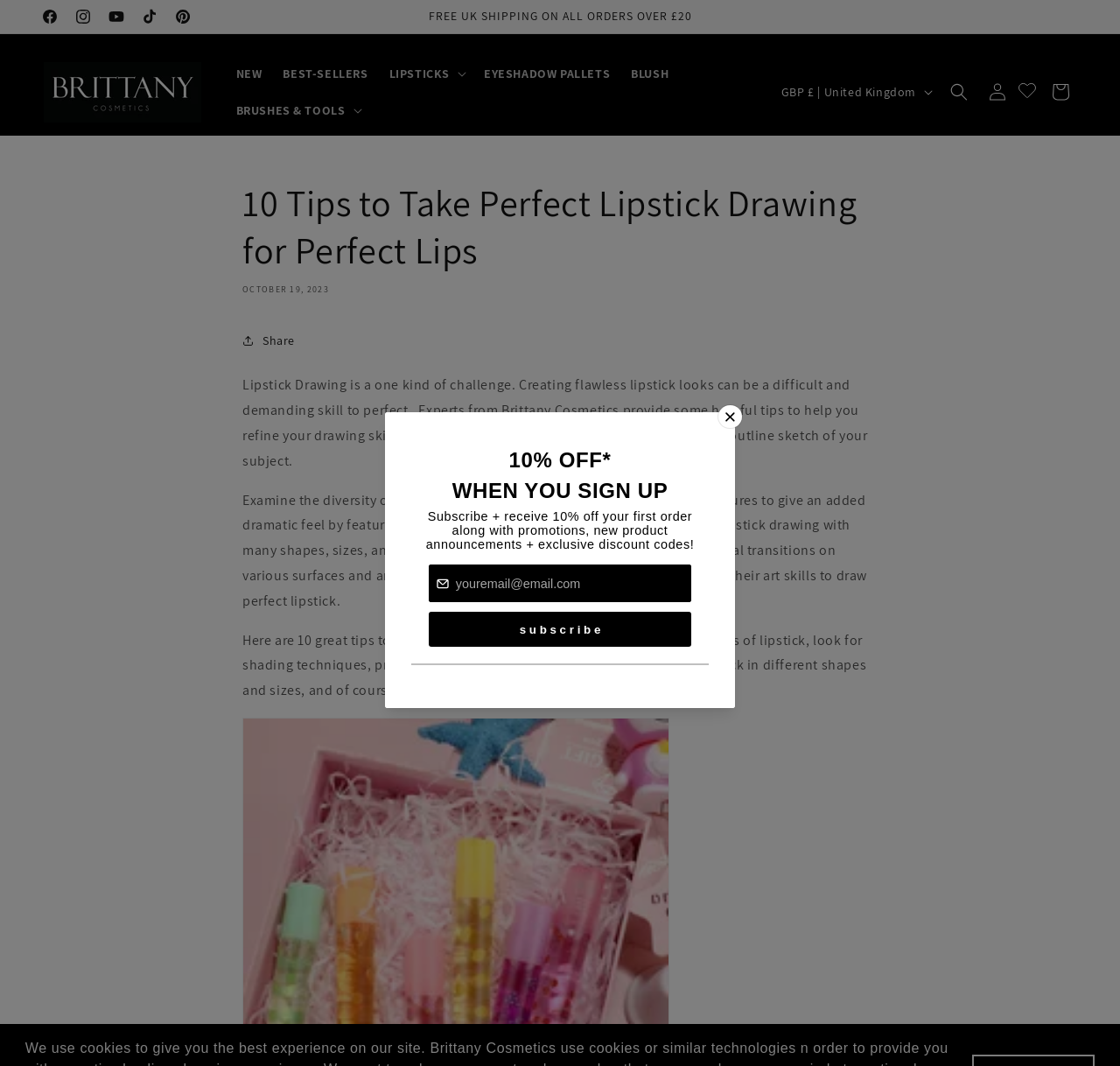Answer the question below with a single word or a brief phrase: 
What is the currency used in the country/region selection?

GBP £